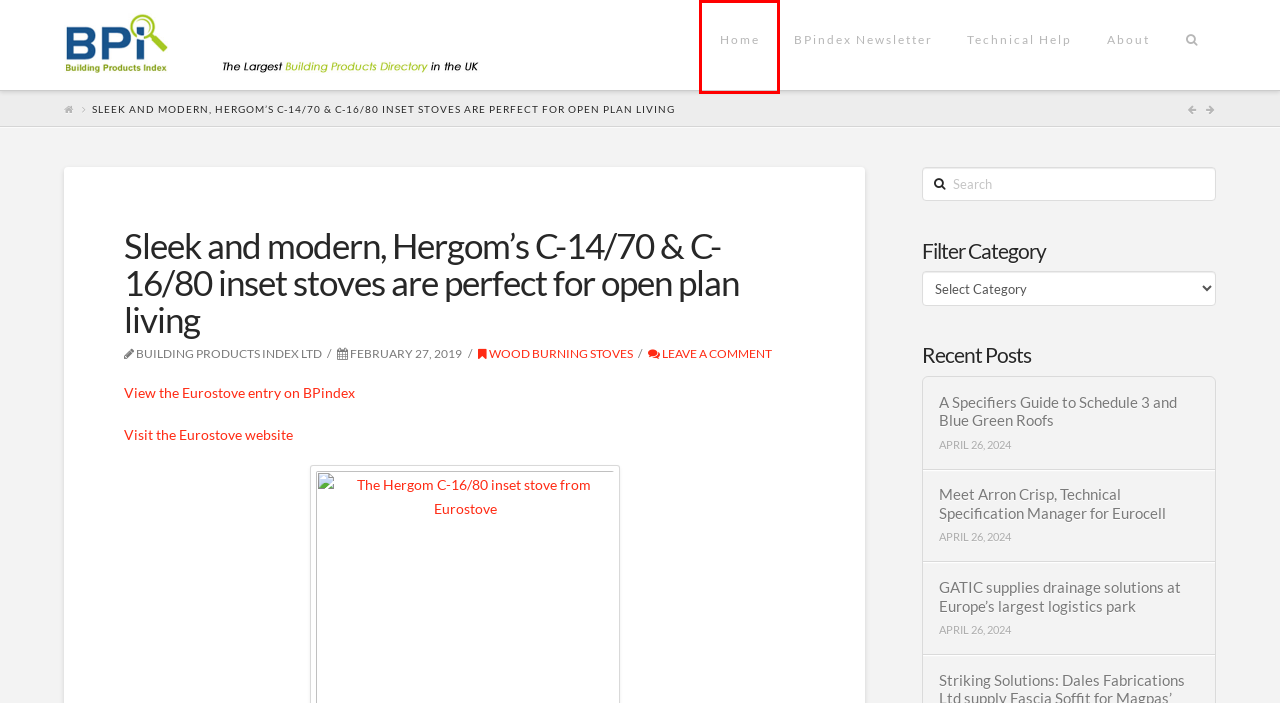Given a screenshot of a webpage with a red bounding box around an element, choose the most appropriate webpage description for the new page displayed after clicking the element within the bounding box. Here are the candidates:
A. A Specifiers Guide to Schedule 3 and Blue Green Roofs | BPindex blog
B. BPindex blog | The Largest Building Products directory in the uk
C. About | BPindex blog
D. Wood burning stoves | BPindex blog
E. Eurostove
F. GATIC supplies drainage solutions at Europe’s largest logistics park | BPindex blog
G. BPindex Newsletter | BPindex blog
H. Building Products Index - The top UK resource for Architectural and Building Specifiers

H